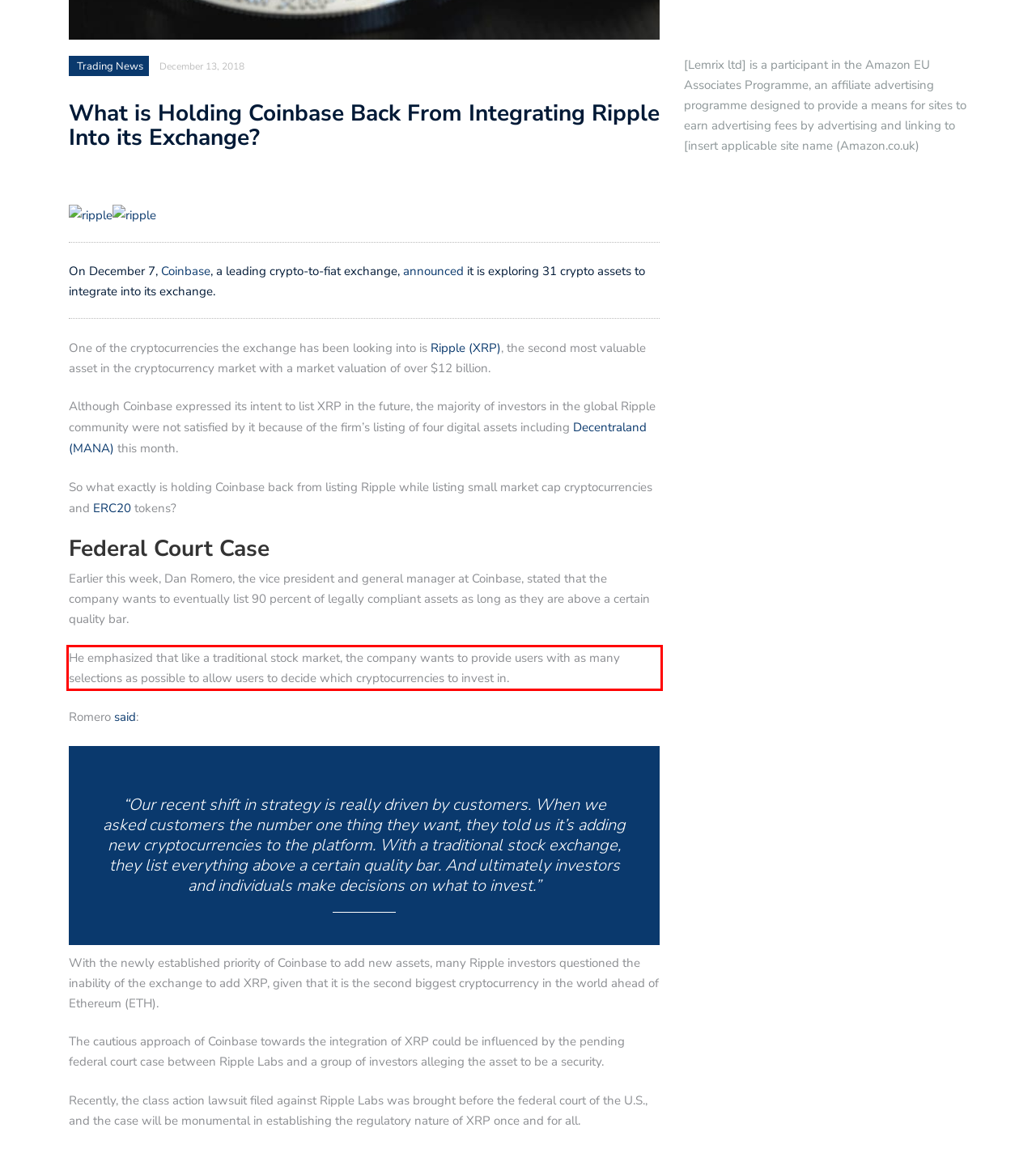You are provided with a screenshot of a webpage that includes a red bounding box. Extract and generate the text content found within the red bounding box.

He emphasized that like a traditional stock market, the company wants to provide users with as many selections as possible to allow users to decide which cryptocurrencies to invest in.